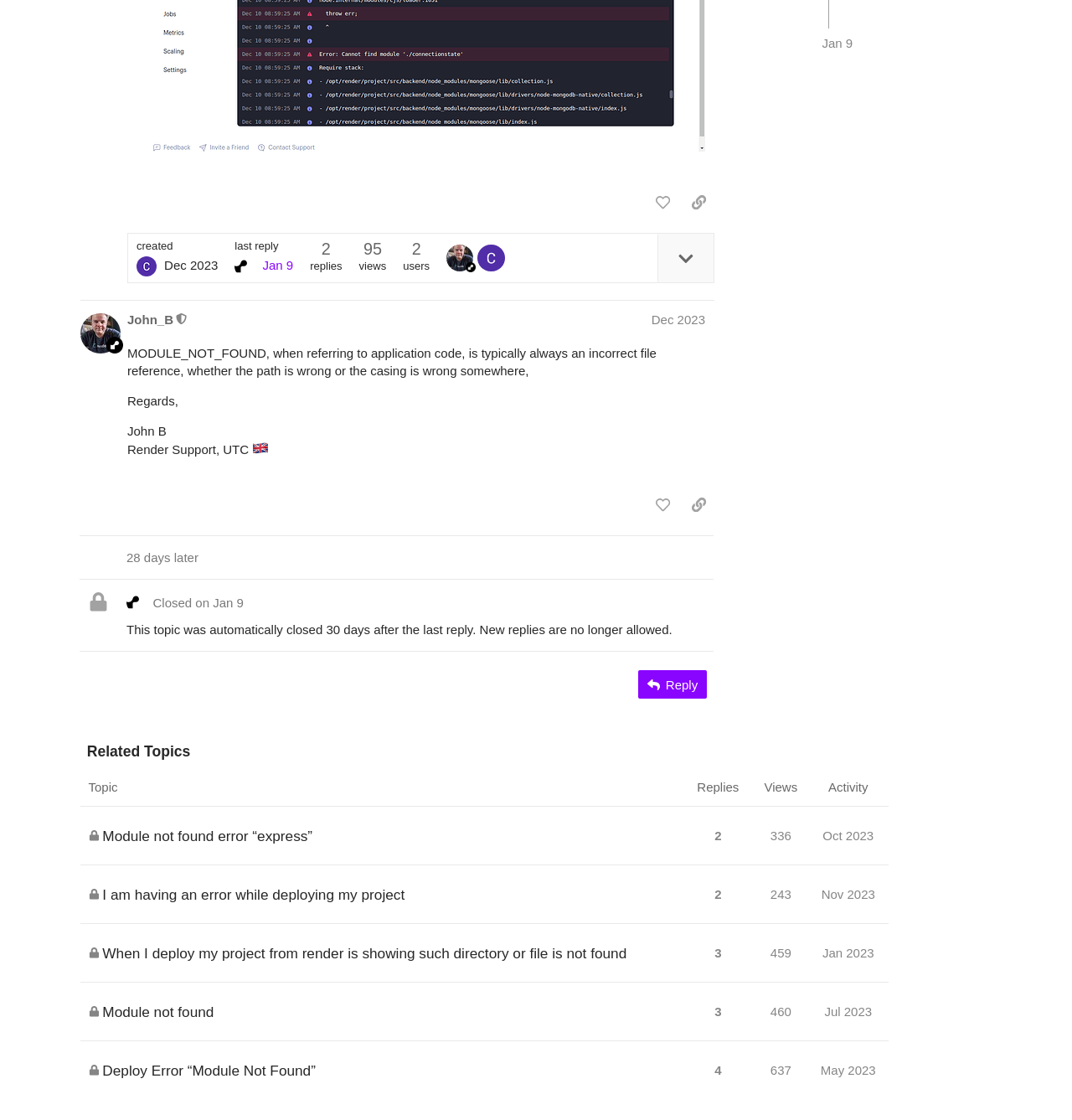From the given element description: "2", find the bounding box for the UI element. Provide the coordinates as four float numbers between 0 and 1, in the order [left, top, right, bottom].

[0.663, 0.782, 0.677, 0.815]